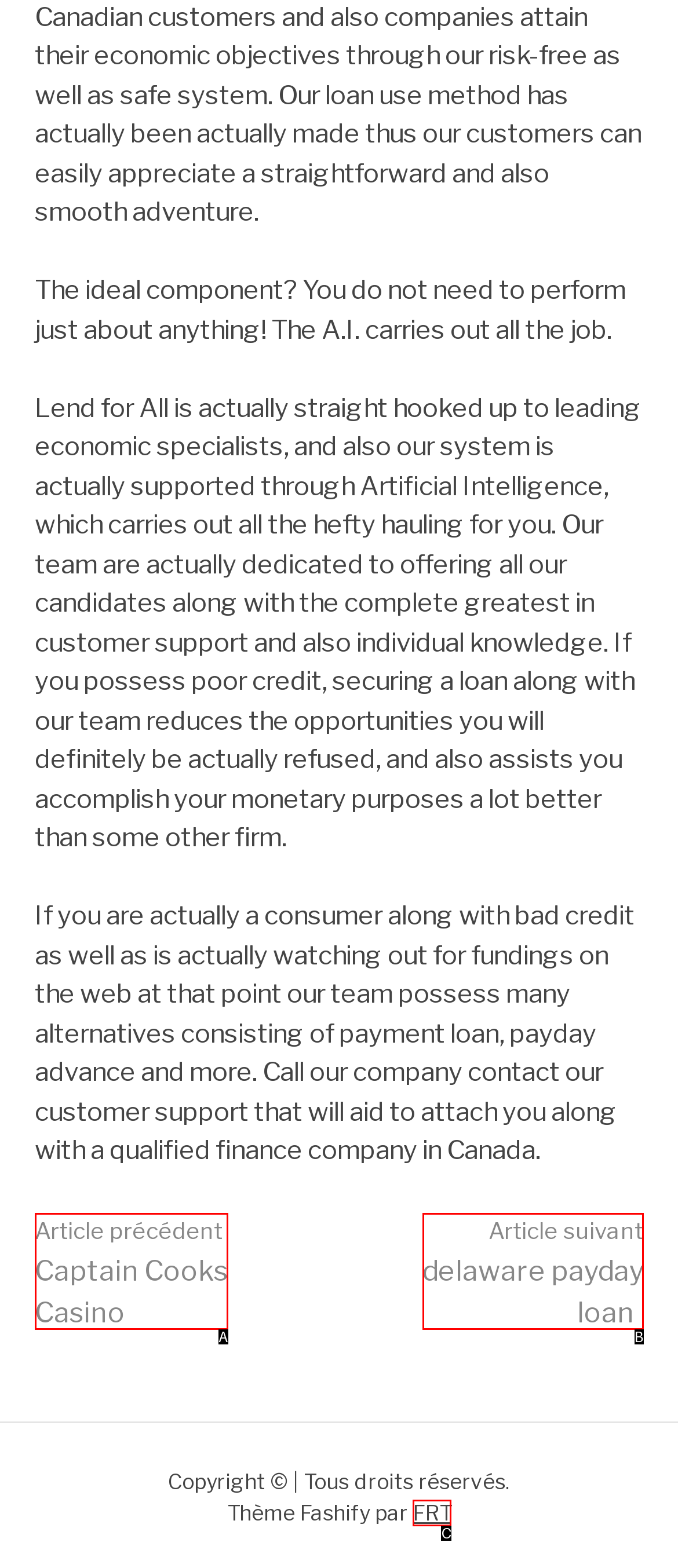Choose the HTML element that best fits the description: FRT. Answer with the option's letter directly.

C